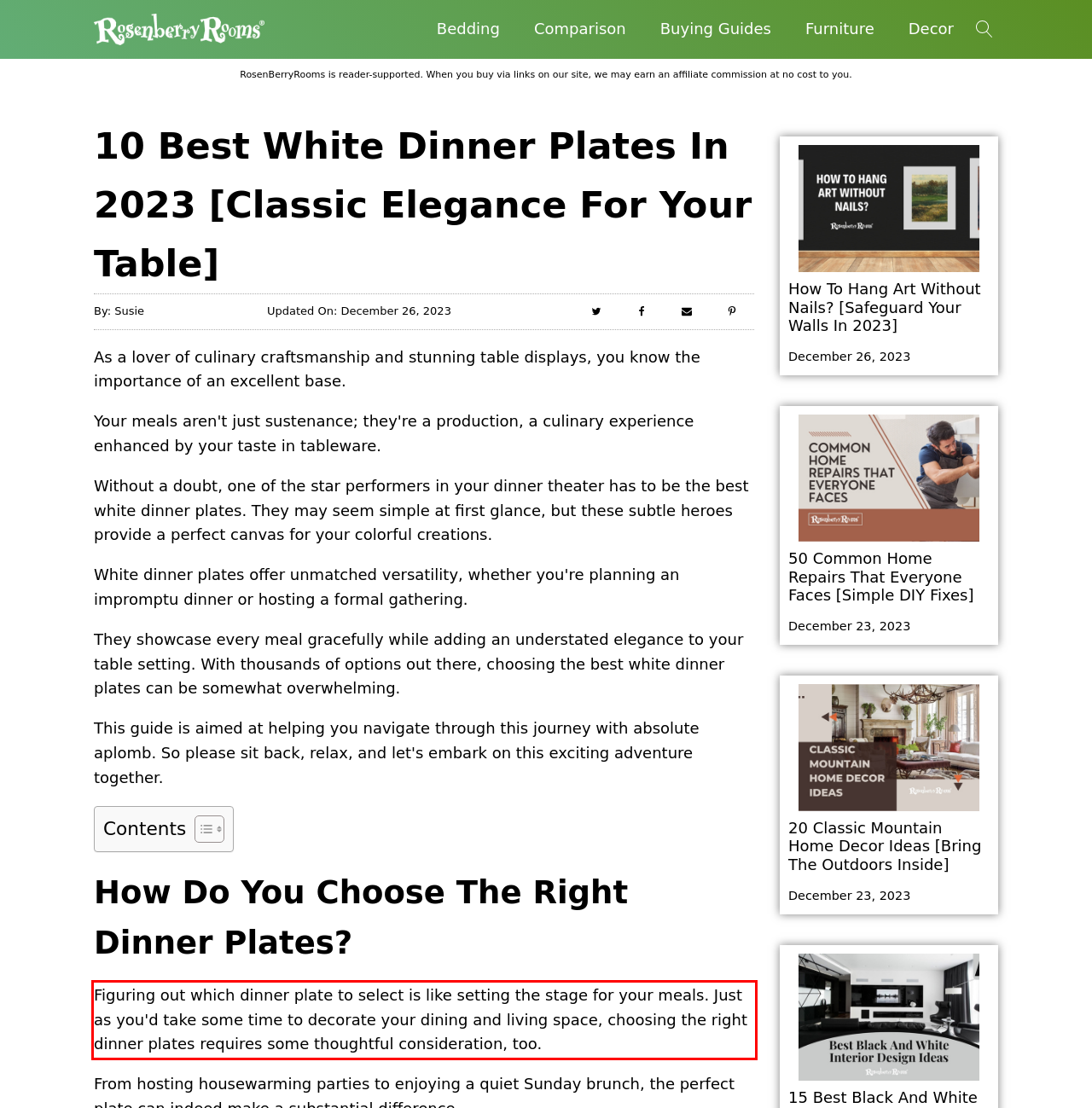From the given screenshot of a webpage, identify the red bounding box and extract the text content within it.

Figuring out which dinner plate to select is like setting the stage for your meals. Just as you'd take some time to decorate your dining and living space, choosing the right dinner plates requires some thoughtful consideration, too.